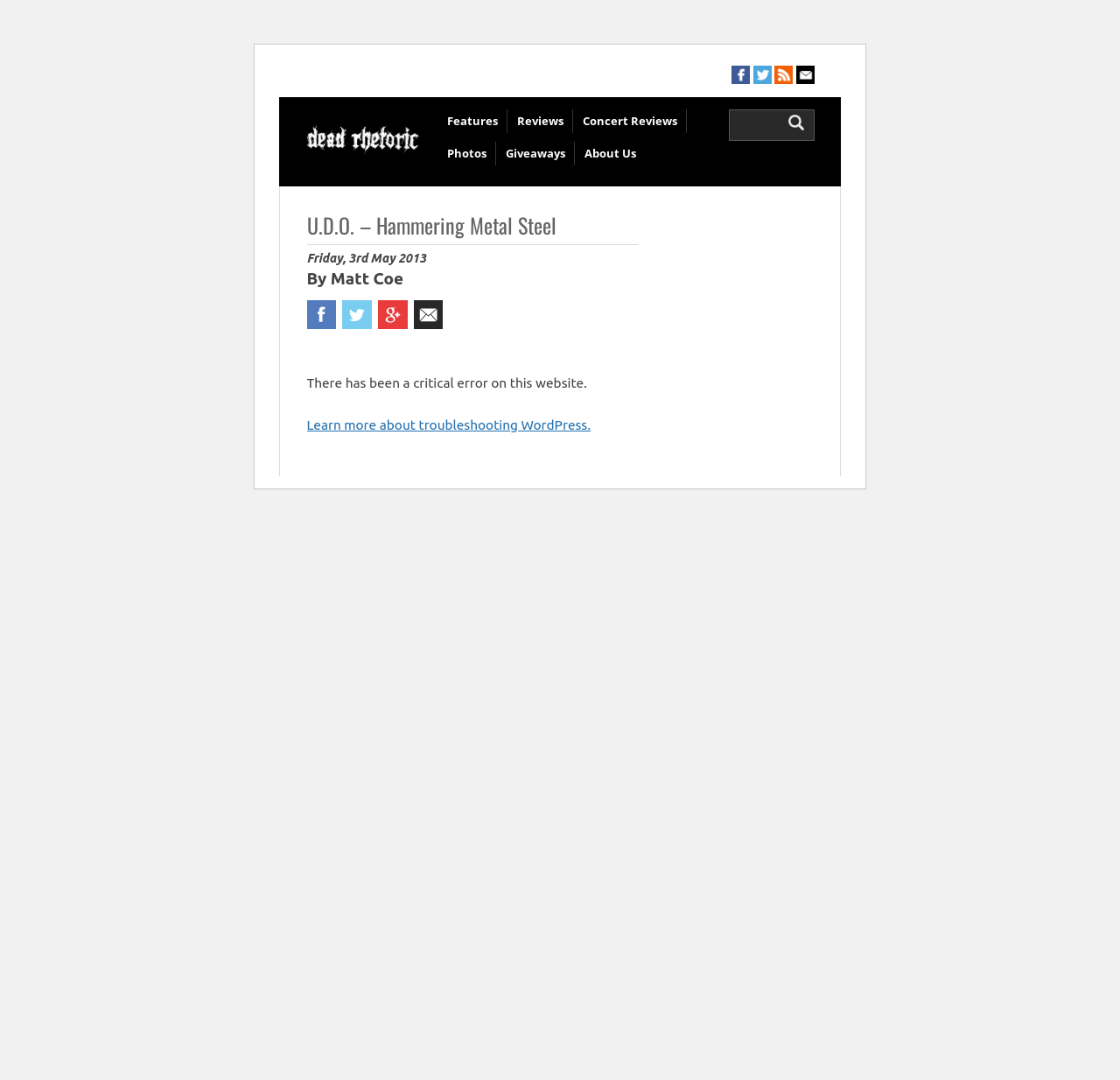Can you give a comprehensive explanation to the question given the content of the image?
What is the name of the band being reviewed?

The heading 'U.D.O. – Hammering Metal Steel' suggests that the webpage is reviewing an album or music by the band U.D.O.